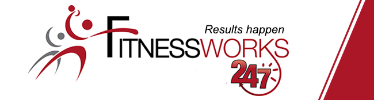What is the emphasis of the logo design?
Offer a detailed and full explanation in response to the question.

The design of the logo emphasizes fitness and motivation, which is evident from the vibrant colors that suggest energy and activity, along with stylized figures in motion, conveying a sense of dynamism and encouragement.